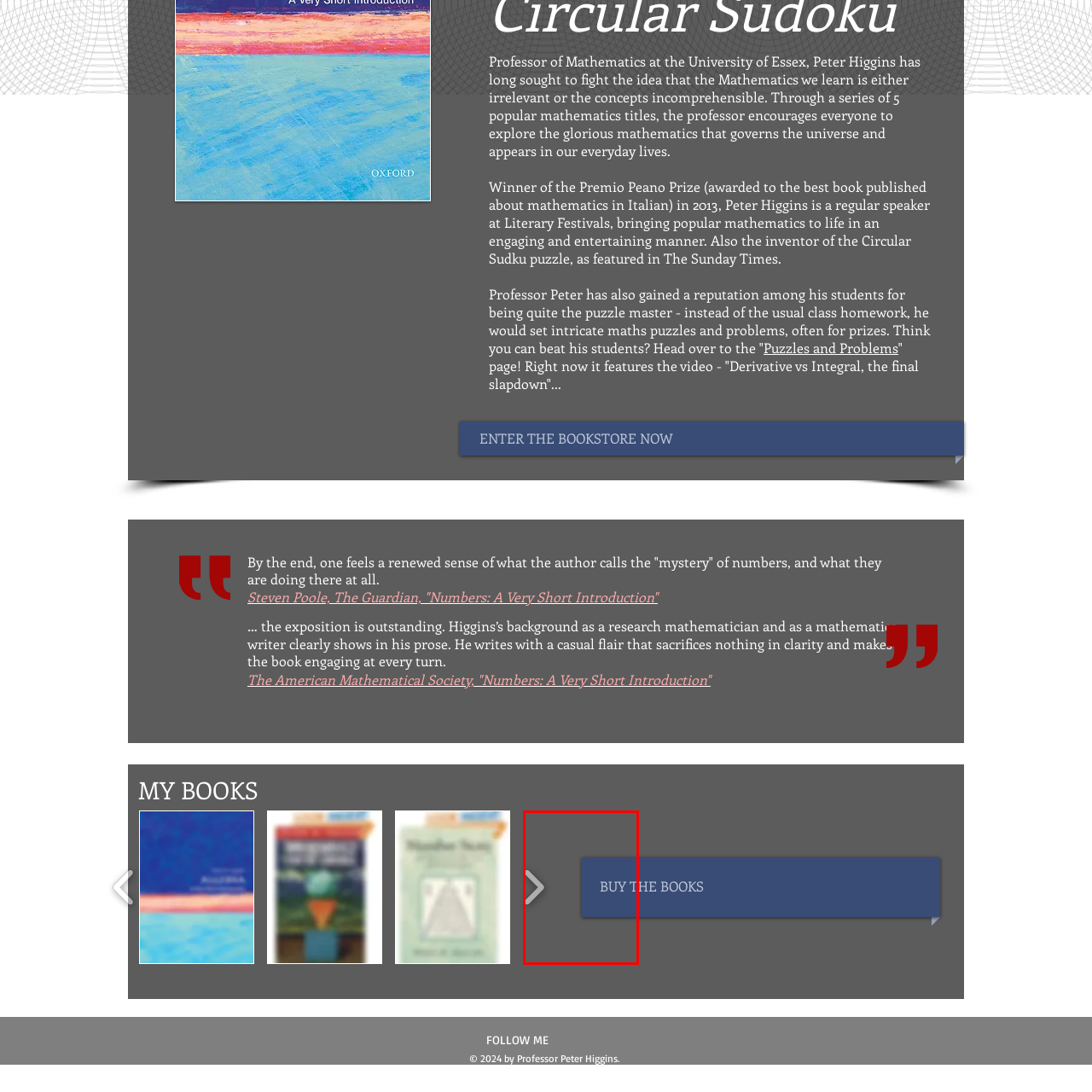What is the professor's field of expertise?
Focus on the area within the red boundary in the image and answer the question with one word or a short phrase.

Mathematics